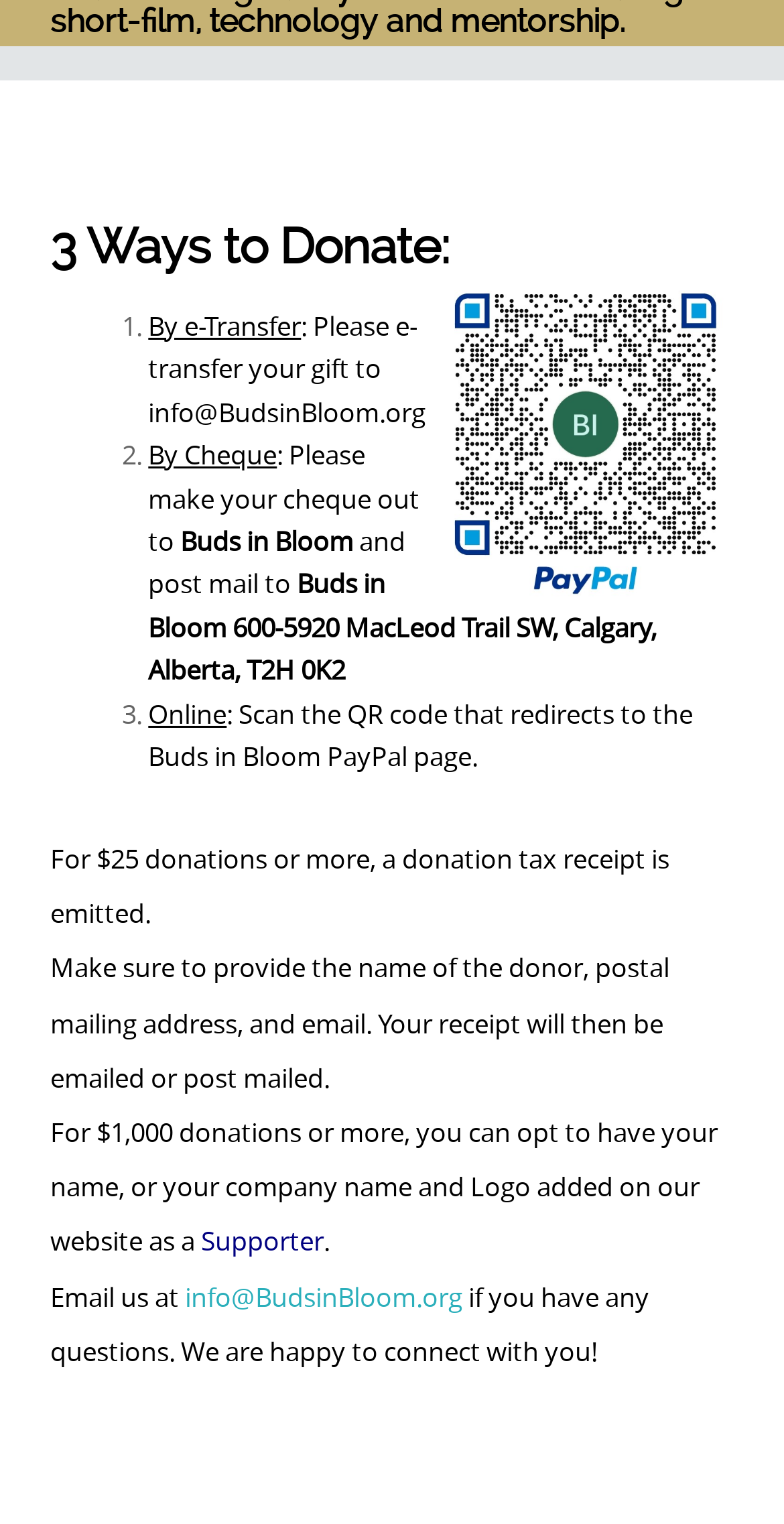Given the element description "info@BudsinBloom.org" in the screenshot, predict the bounding box coordinates of that UI element.

[0.236, 0.838, 0.59, 0.862]